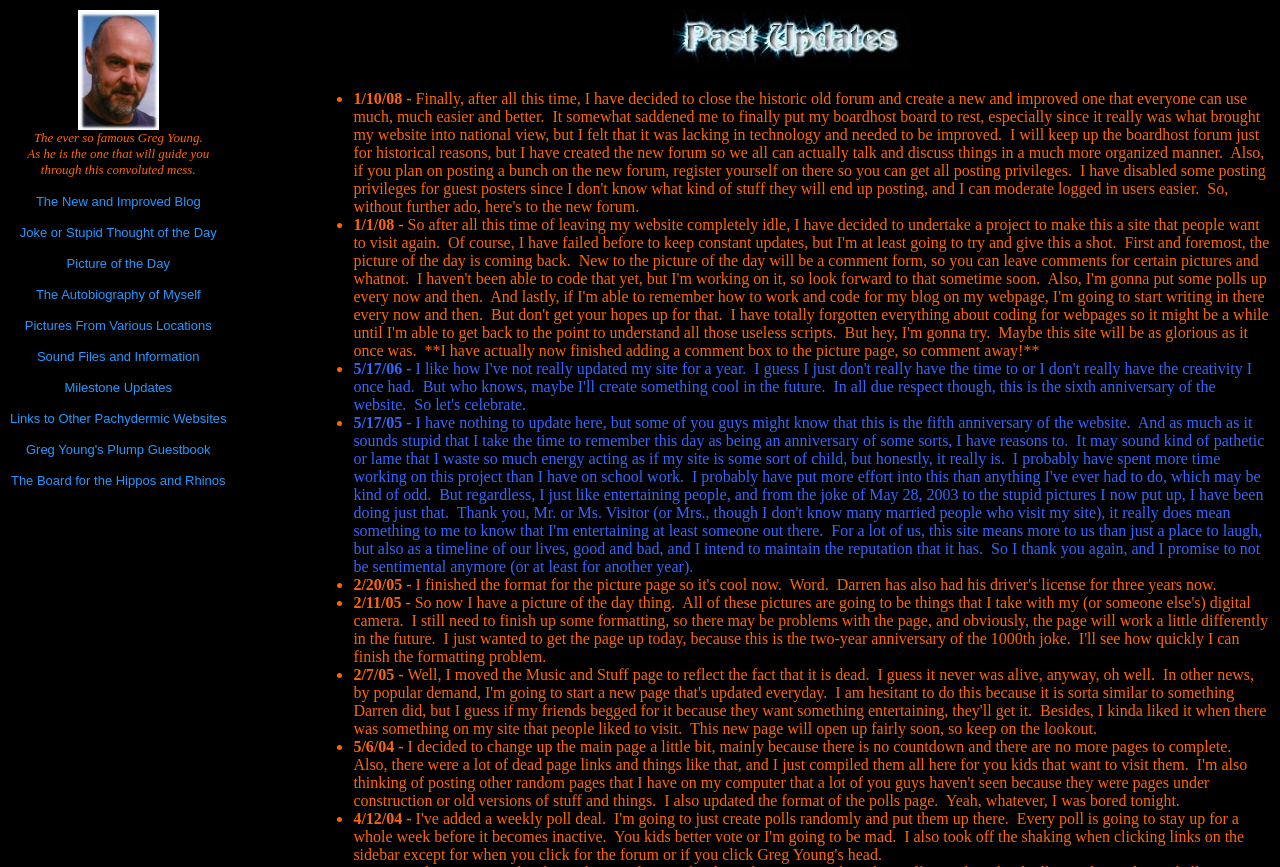Find and indicate the bounding box coordinates of the region you should select to follow the given instruction: "View Picture of the Day".

[0.052, 0.295, 0.133, 0.313]